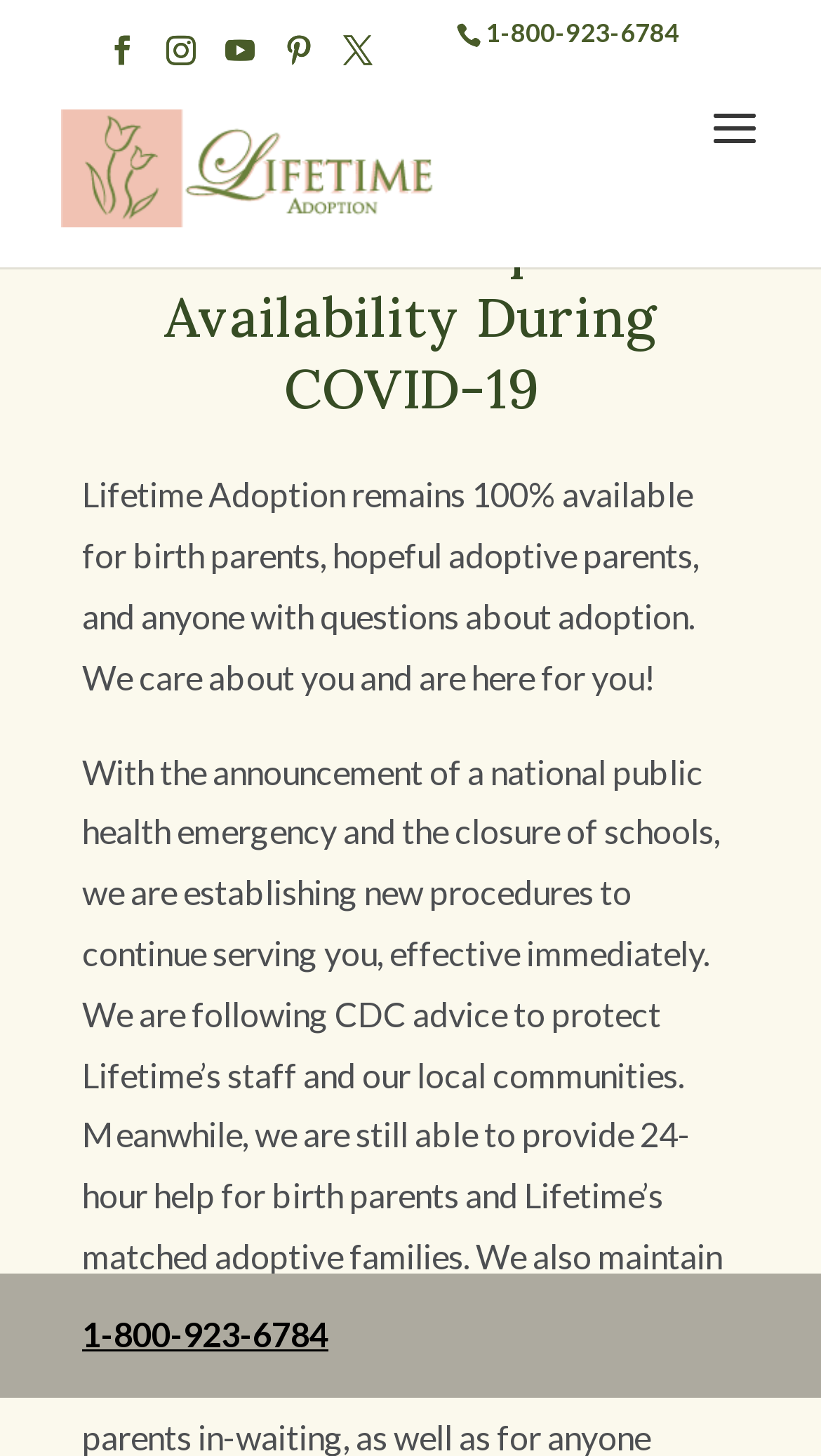Extract the bounding box coordinates for the UI element described as: "Instagram".

[0.203, 0.025, 0.238, 0.046]